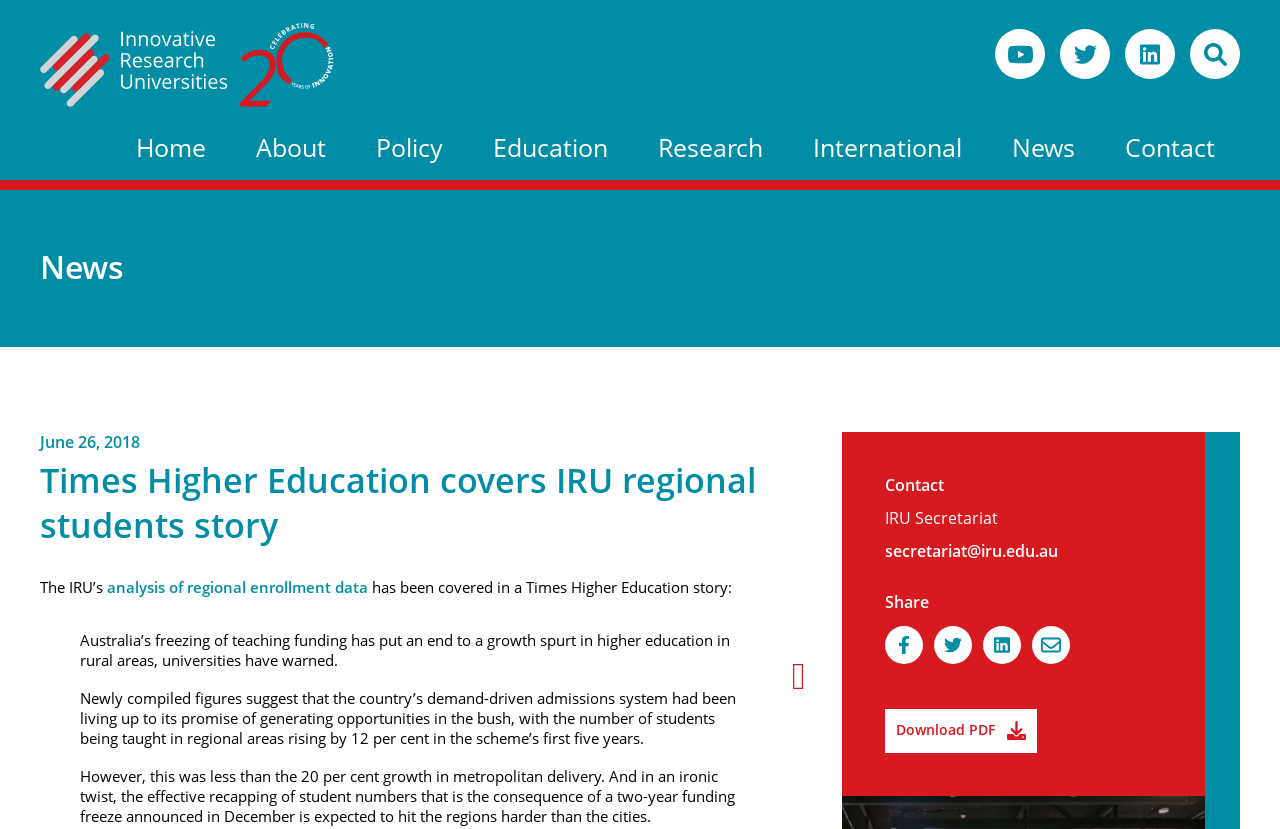Based on the element description secretariat@iru.edu.au, identify the bounding box of the UI element in the given webpage screenshot. The coordinates should be in the format (top-left x, top-left y, bottom-right x, bottom-right y) and must be between 0 and 1.

[0.691, 0.654, 0.827, 0.677]